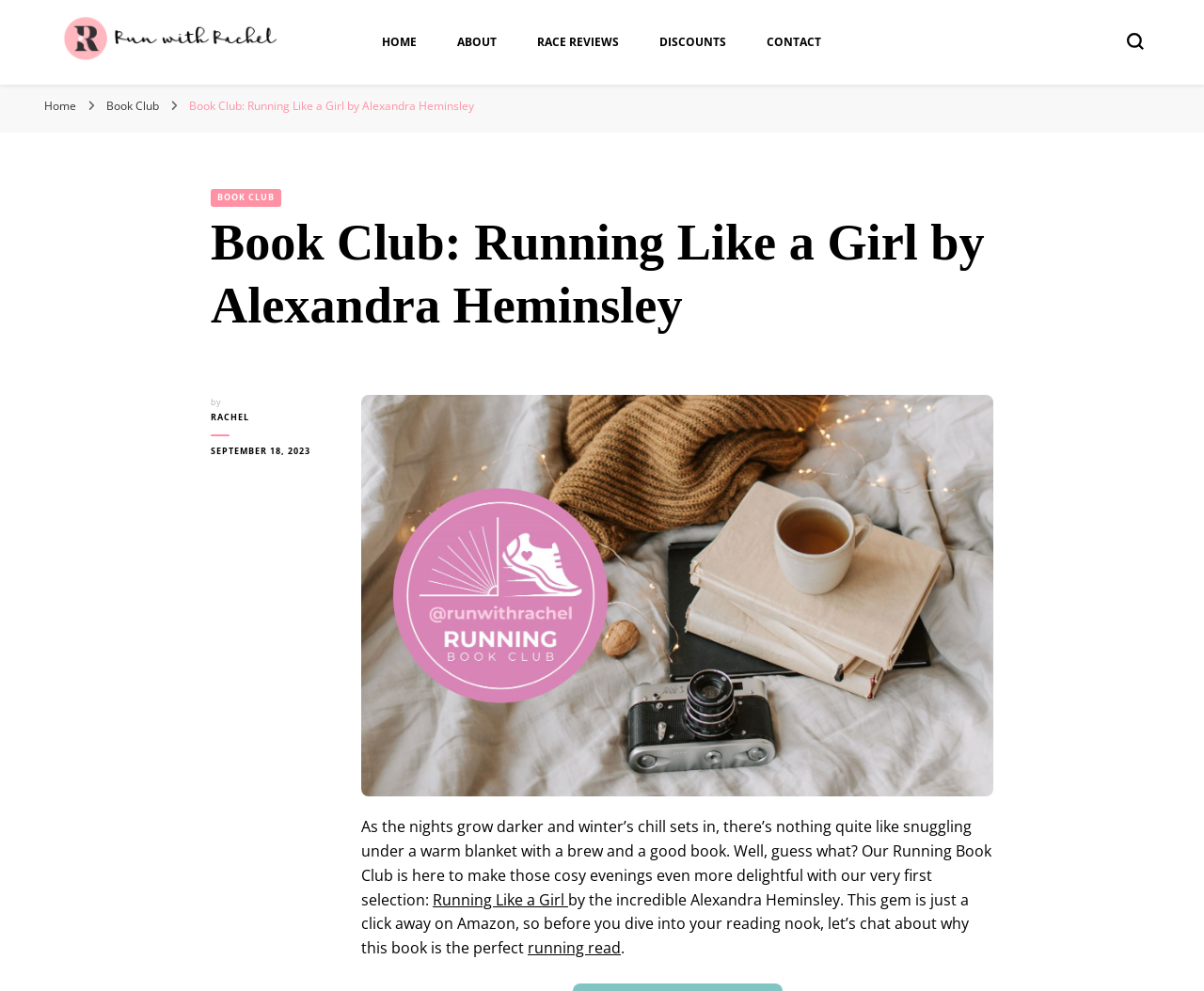Carefully examine the image and provide an in-depth answer to the question: What is the date of the book club discussion?

The date of the book club discussion can be found in the main content section of the webpage, where it says 'SEPTEMBER 18, 2023'.